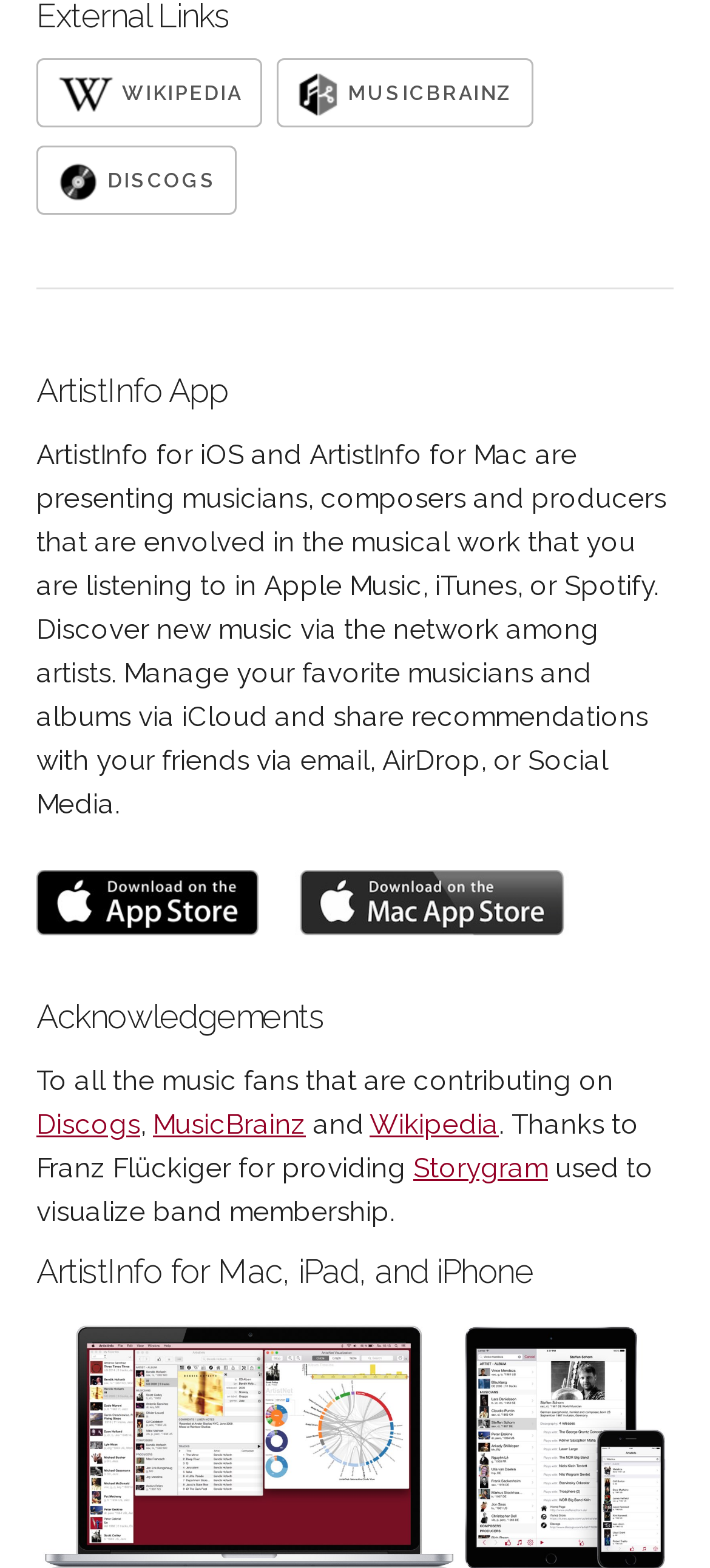How many logos are displayed on the top of the webpage?
Examine the screenshot and reply with a single word or phrase.

3